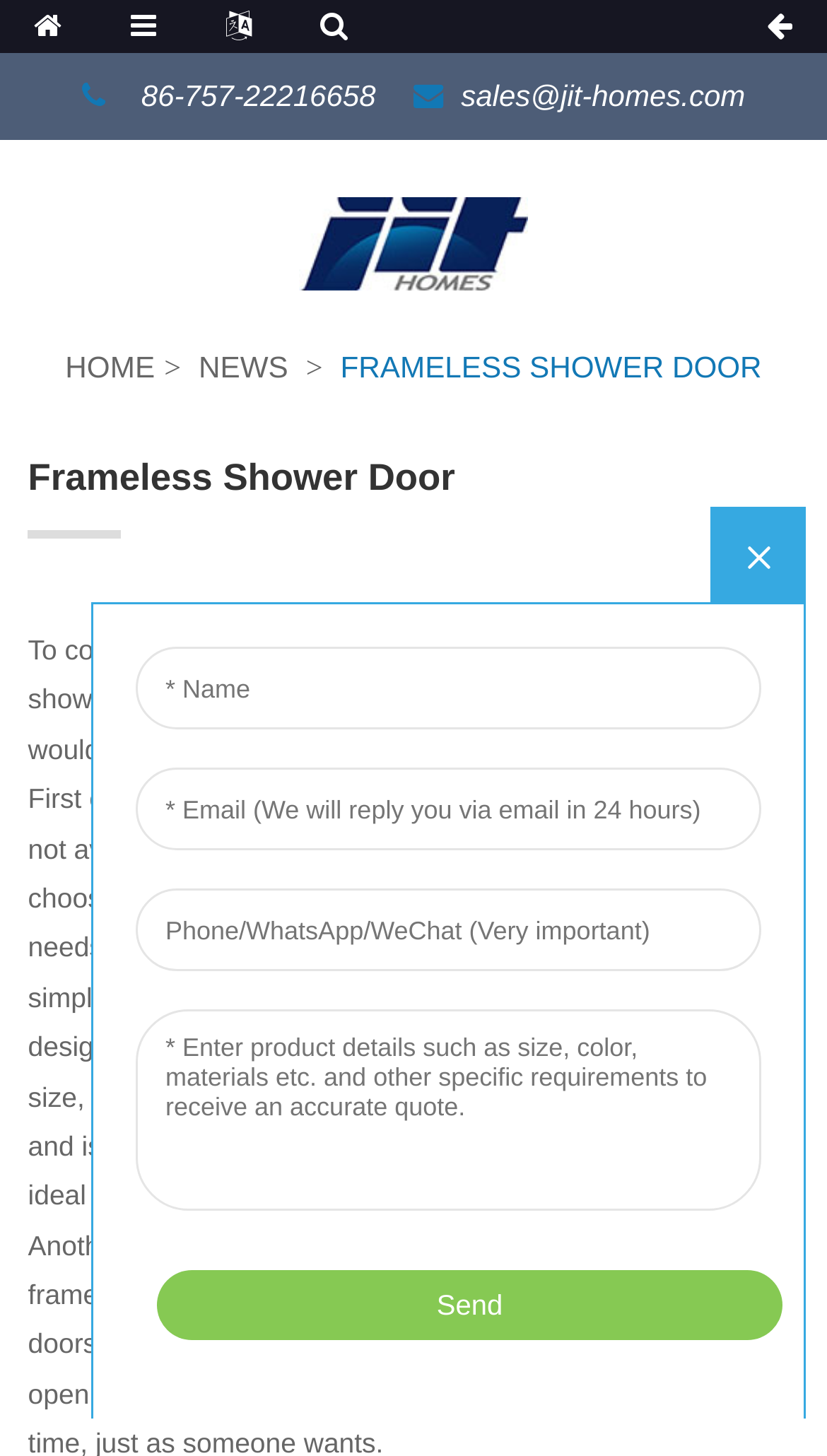Determine the main heading of the webpage and generate its text.

Frameless Shower Door